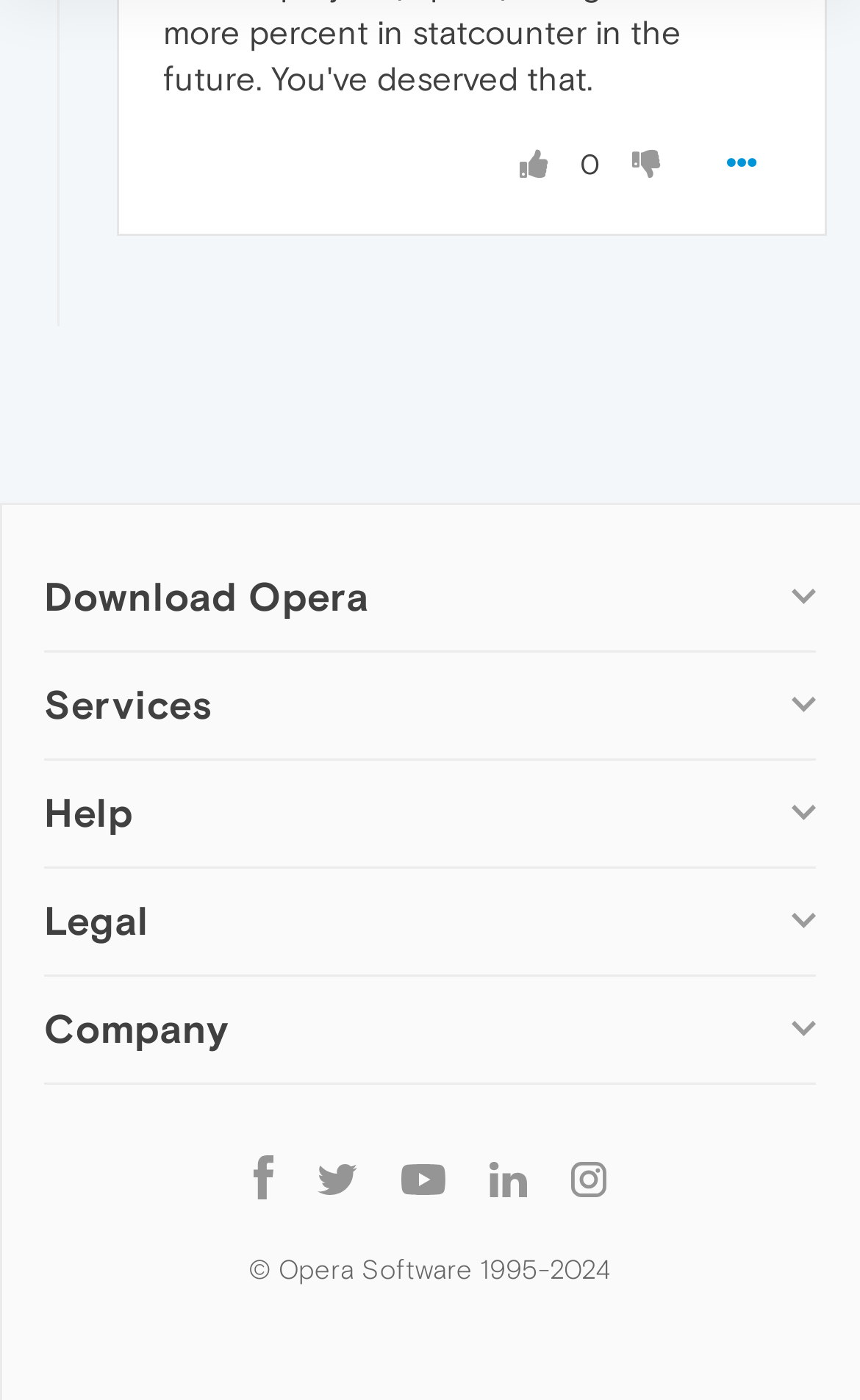Given the element description: "title="Opera - YouTube"", predict the bounding box coordinates of the UI element it refers to, using four float numbers between 0 and 1, i.e., [left, top, right, bottom].

[0.441, 0.824, 0.544, 0.86]